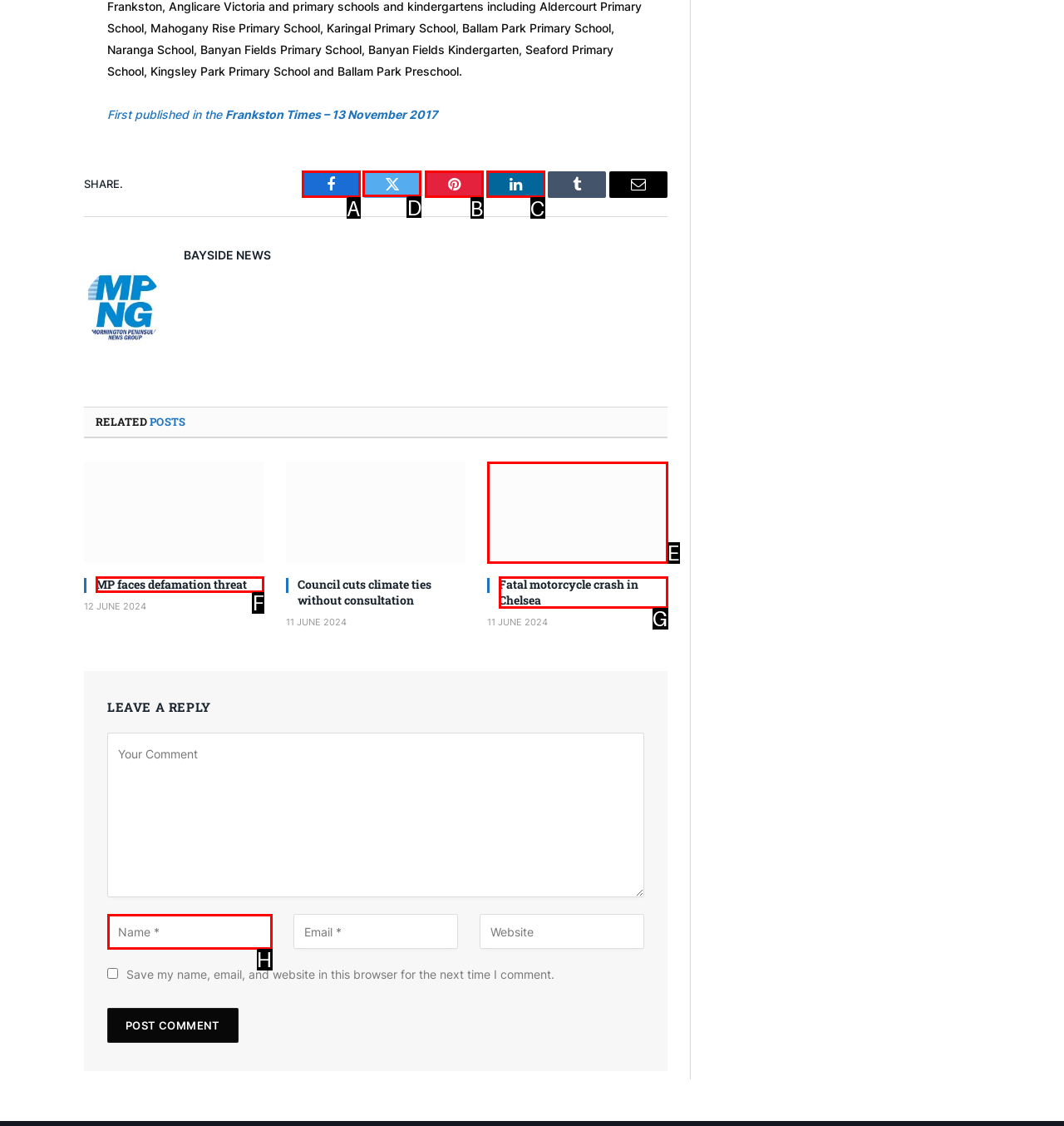Please indicate which option's letter corresponds to the task: Share on Twitter by examining the highlighted elements in the screenshot.

D